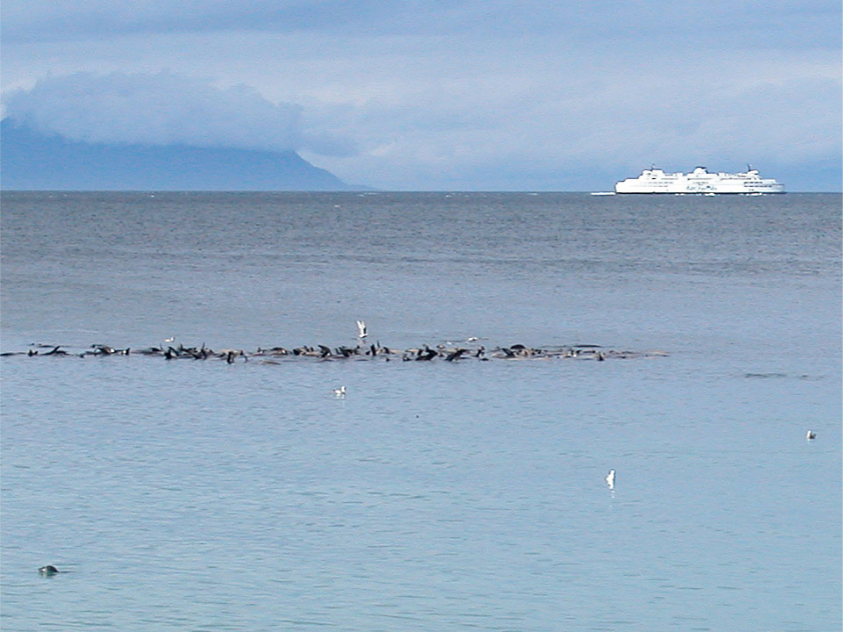Respond with a single word or phrase to the following question: What is the color of the ferry in the background?

Bright white